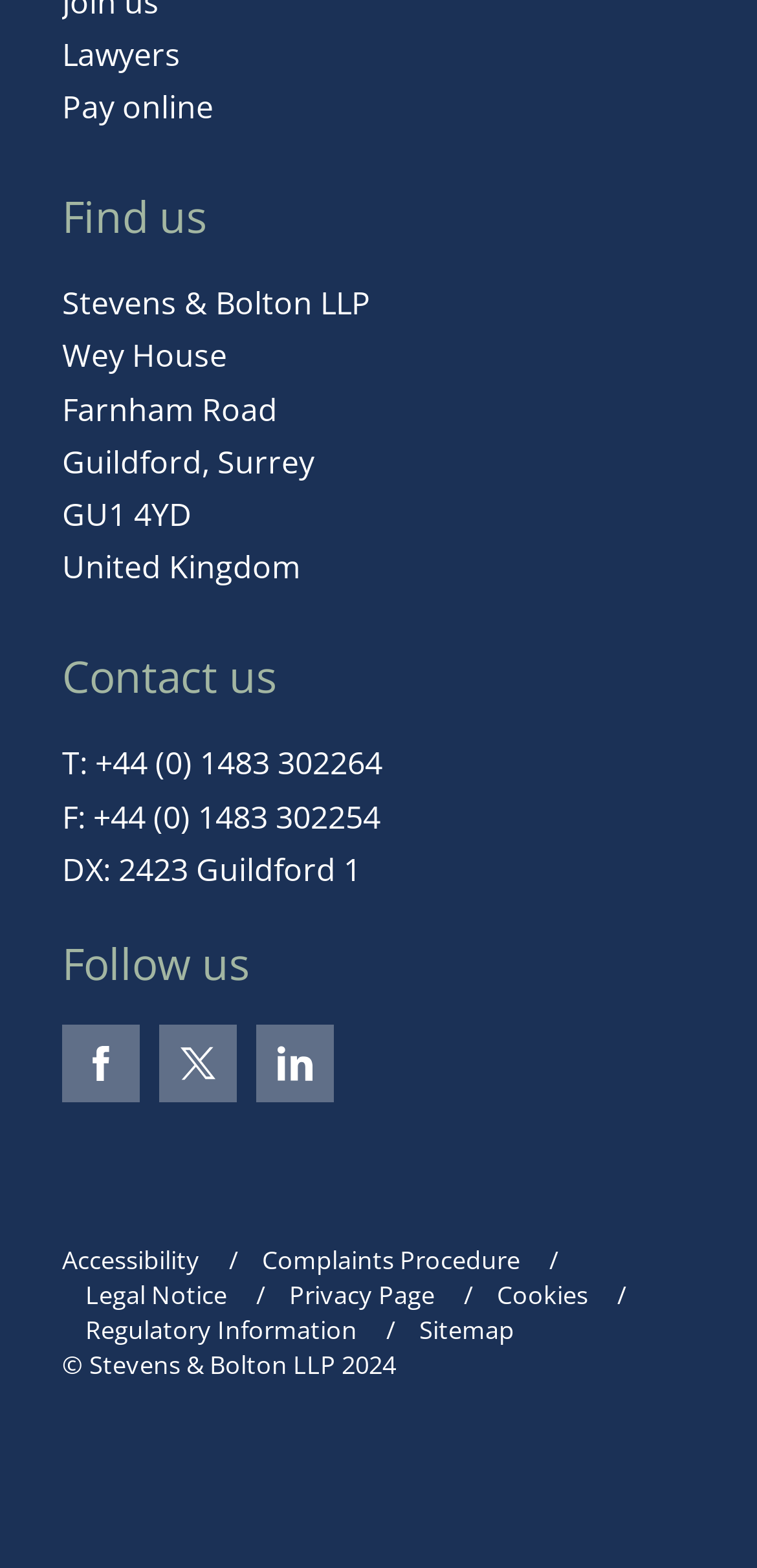Show the bounding box coordinates of the element that should be clicked to complete the task: "Click Accessibility".

[0.082, 0.792, 0.264, 0.817]